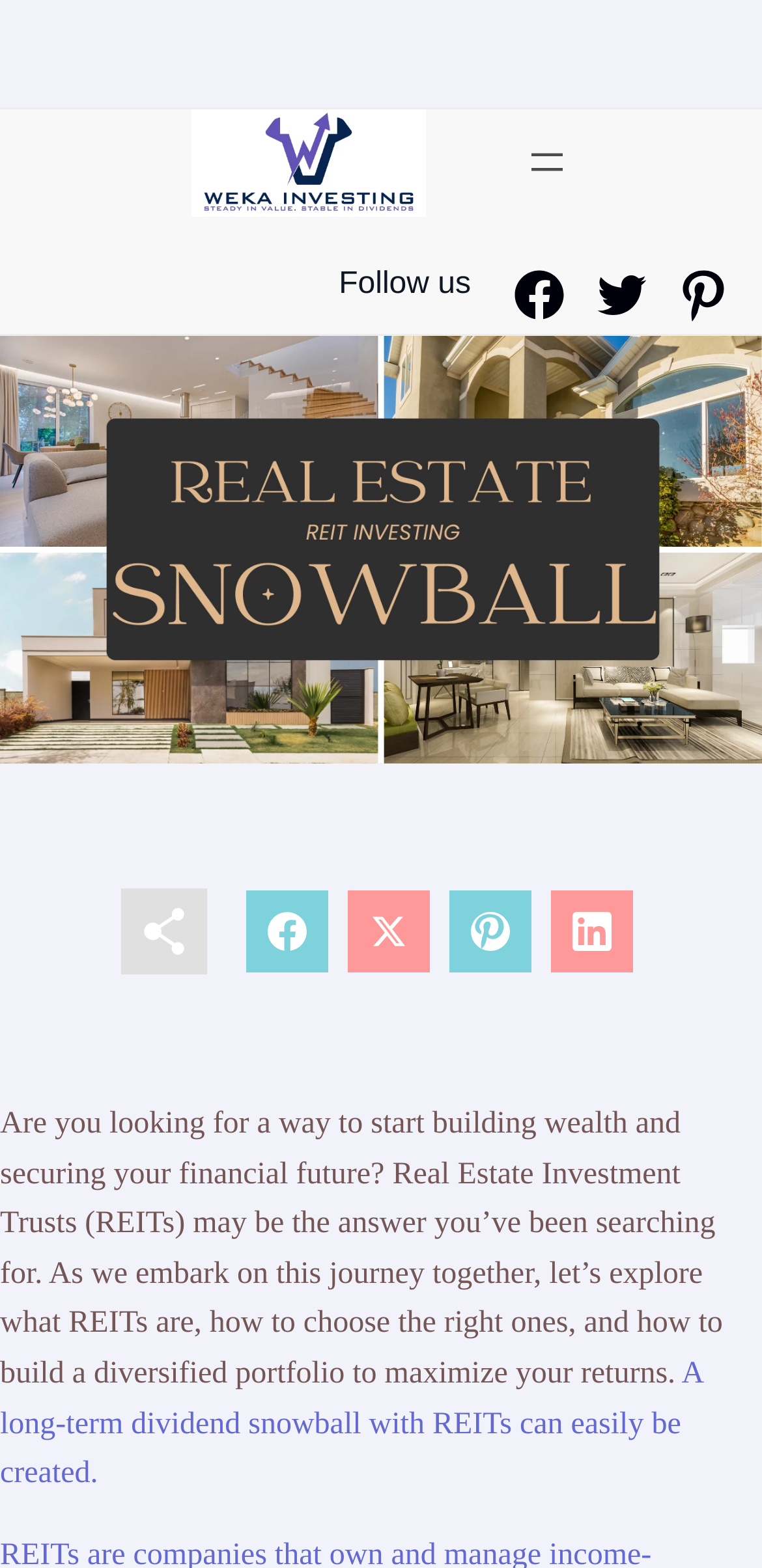What is a dividend snowball?
From the screenshot, supply a one-word or short-phrase answer.

Long-term investment